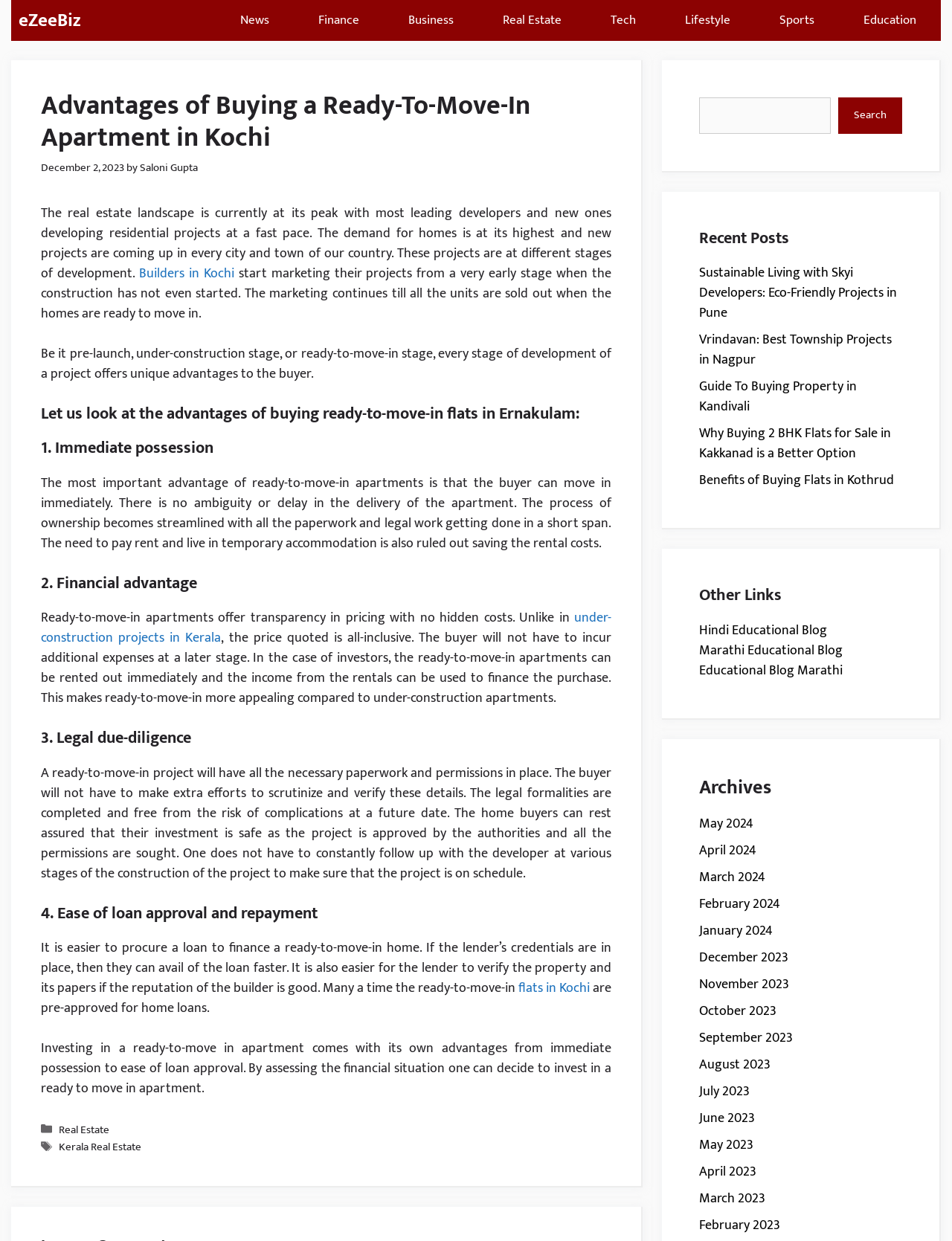What is the name of the author of the article?
Answer the question in a detailed and comprehensive manner.

The name of the author of the article can be found below the heading, where it is written 'by Saloni Gupta'.